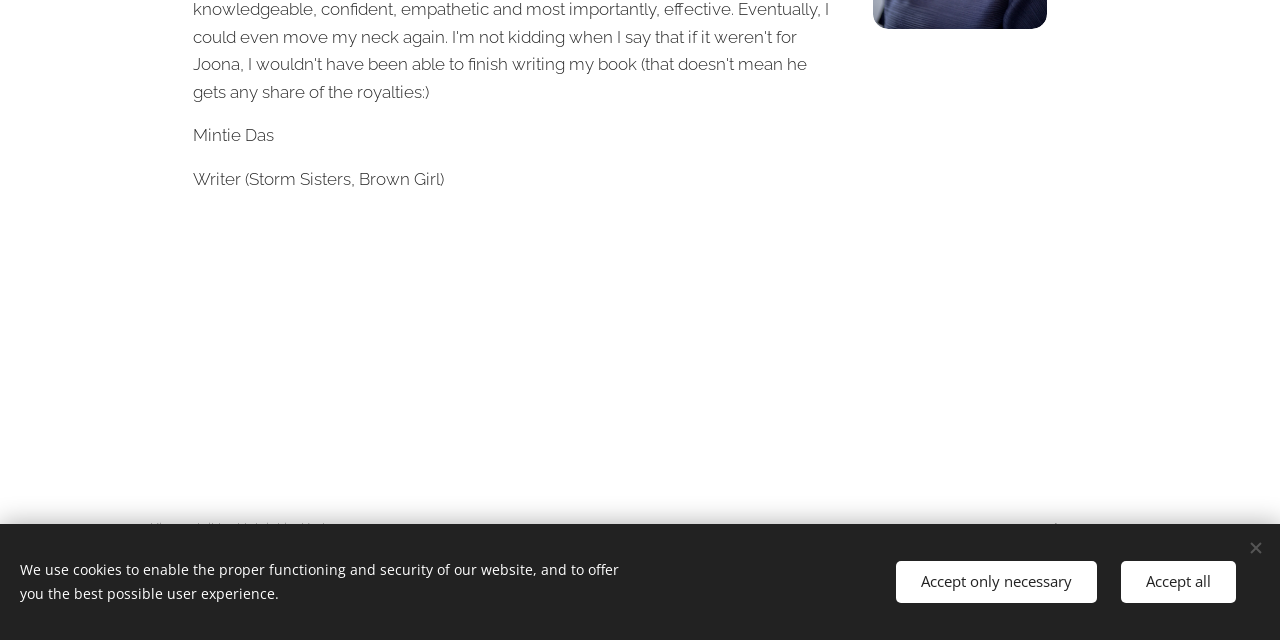Extract the bounding box coordinates of the UI element described: "Suomi". Provide the coordinates in the format [left, top, right, bottom] with values ranging from 0 to 1.

[0.799, 0.853, 0.83, 0.878]